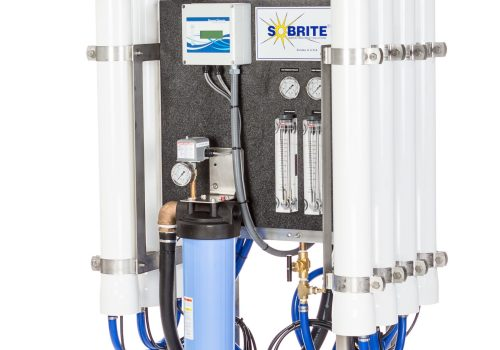How much water consumption can be reduced with this system?
Use the image to give a comprehensive and detailed response to the question.

The caption states that the system is ideal for car wash operations looking to significantly reduce water consumption, and it provides a specific percentage of reduction, which is up to 70%. This implies that the system can help car wash facilities conserve a substantial amount of water.